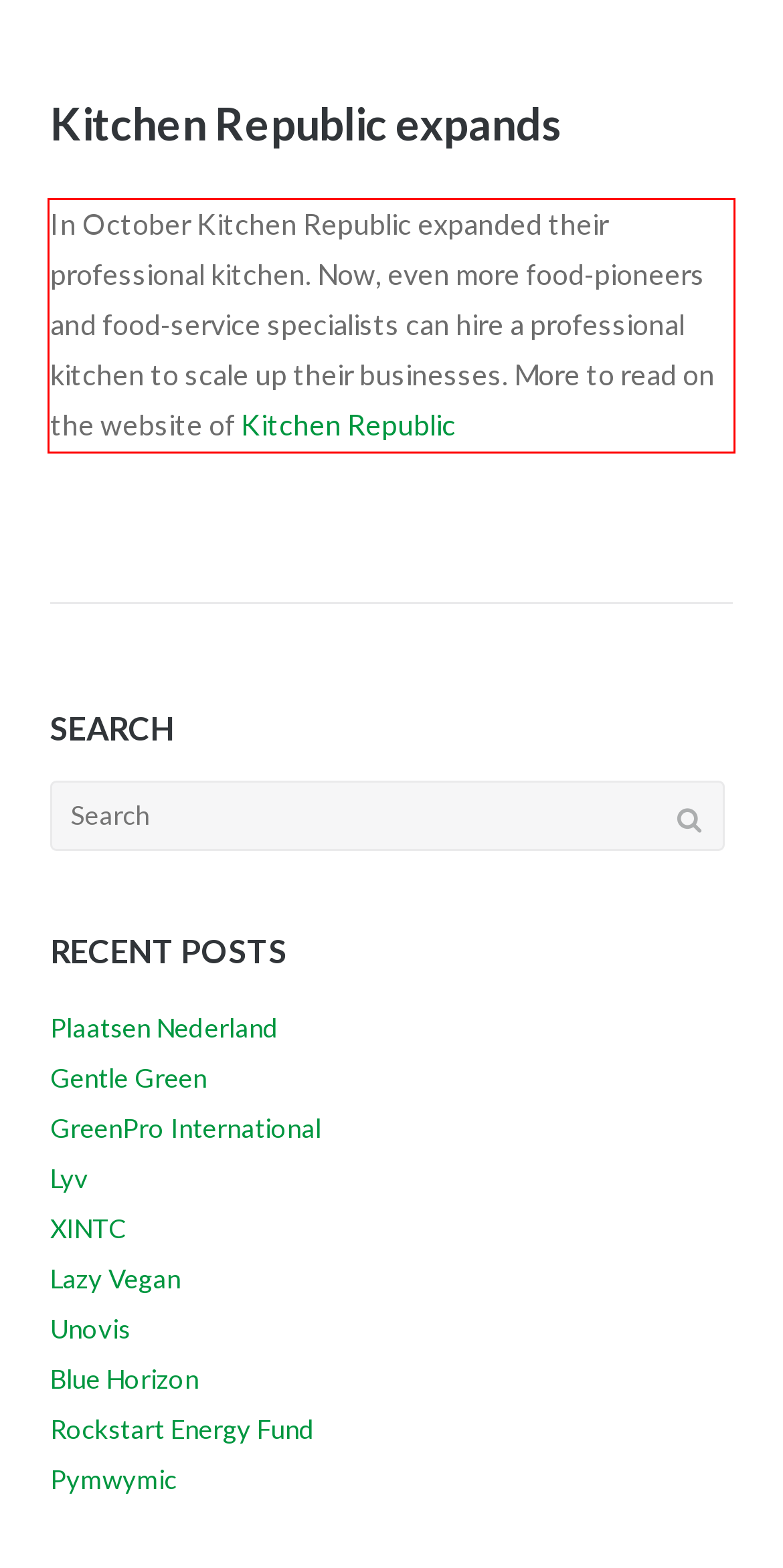Using the webpage screenshot, recognize and capture the text within the red bounding box.

In October Kitchen Republic expanded their professional kitchen. Now, even more food-pioneers and food-service specialists can hire a professional kitchen to scale up their businesses. More to read on the website of Kitchen Republic